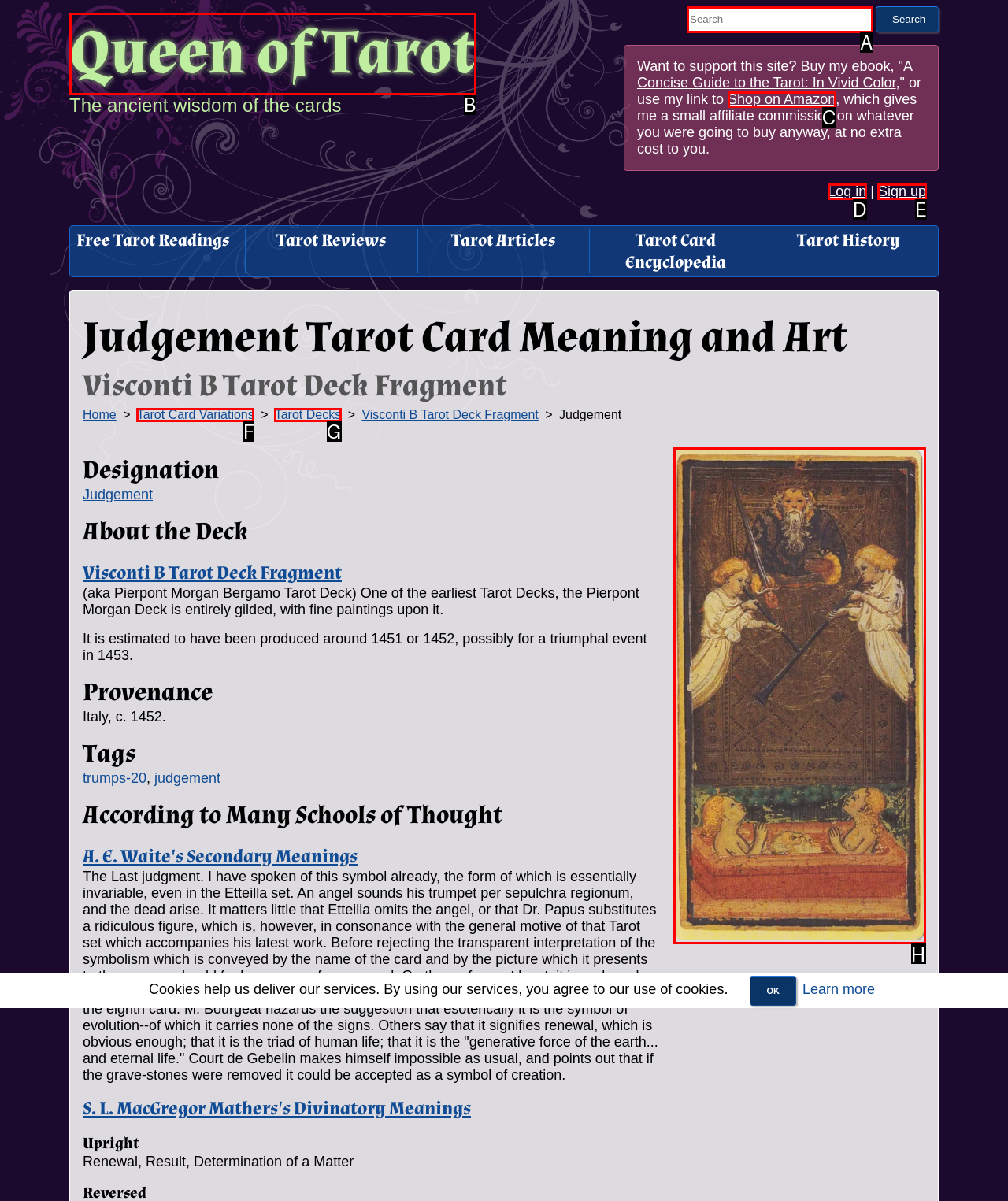Identify the letter of the option that should be selected to accomplish the following task: View the Judgement Tarot Card from the Visconti B Tarot Deck Fragment. Provide the letter directly.

H